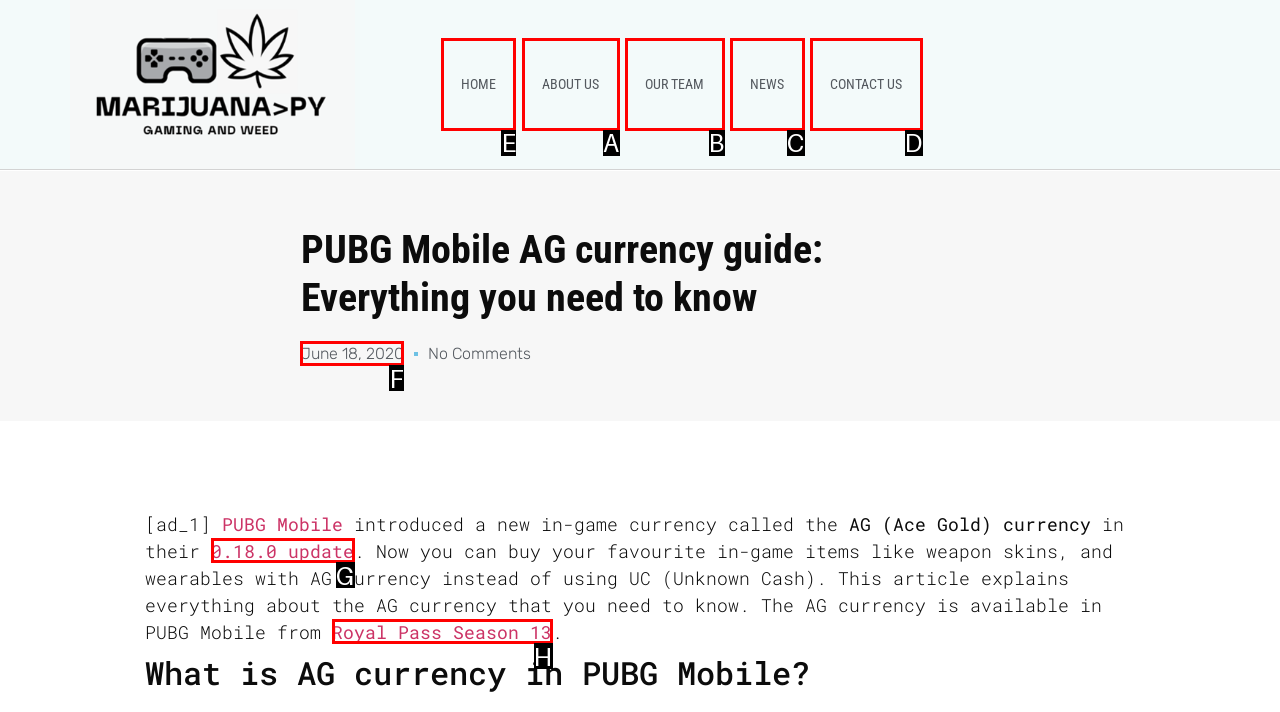Determine which HTML element to click for this task: Go to HOME page Provide the letter of the selected choice.

E